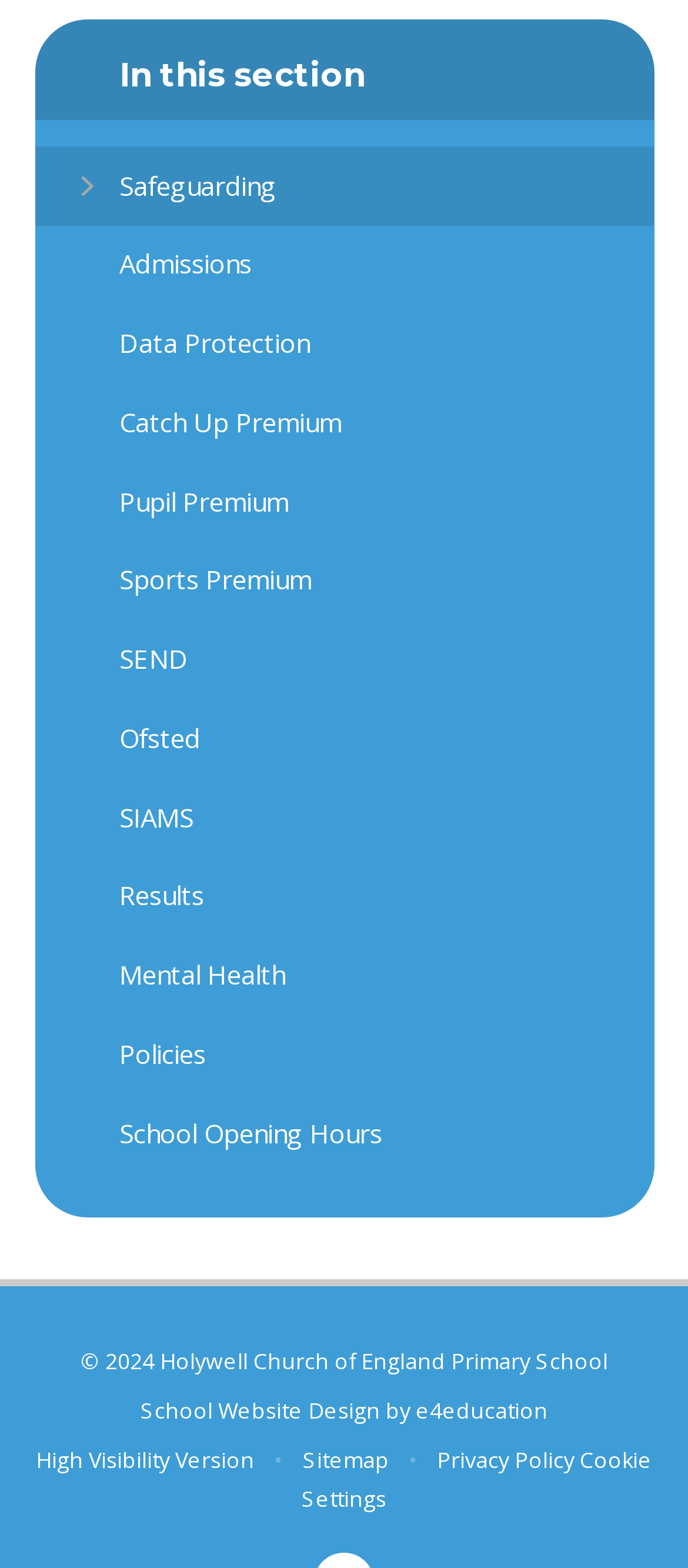Use the information in the screenshot to answer the question comprehensively: What is the website designed by?

The website is designed by 'e4education' which is mentioned at the bottom of the page with a link to their website.